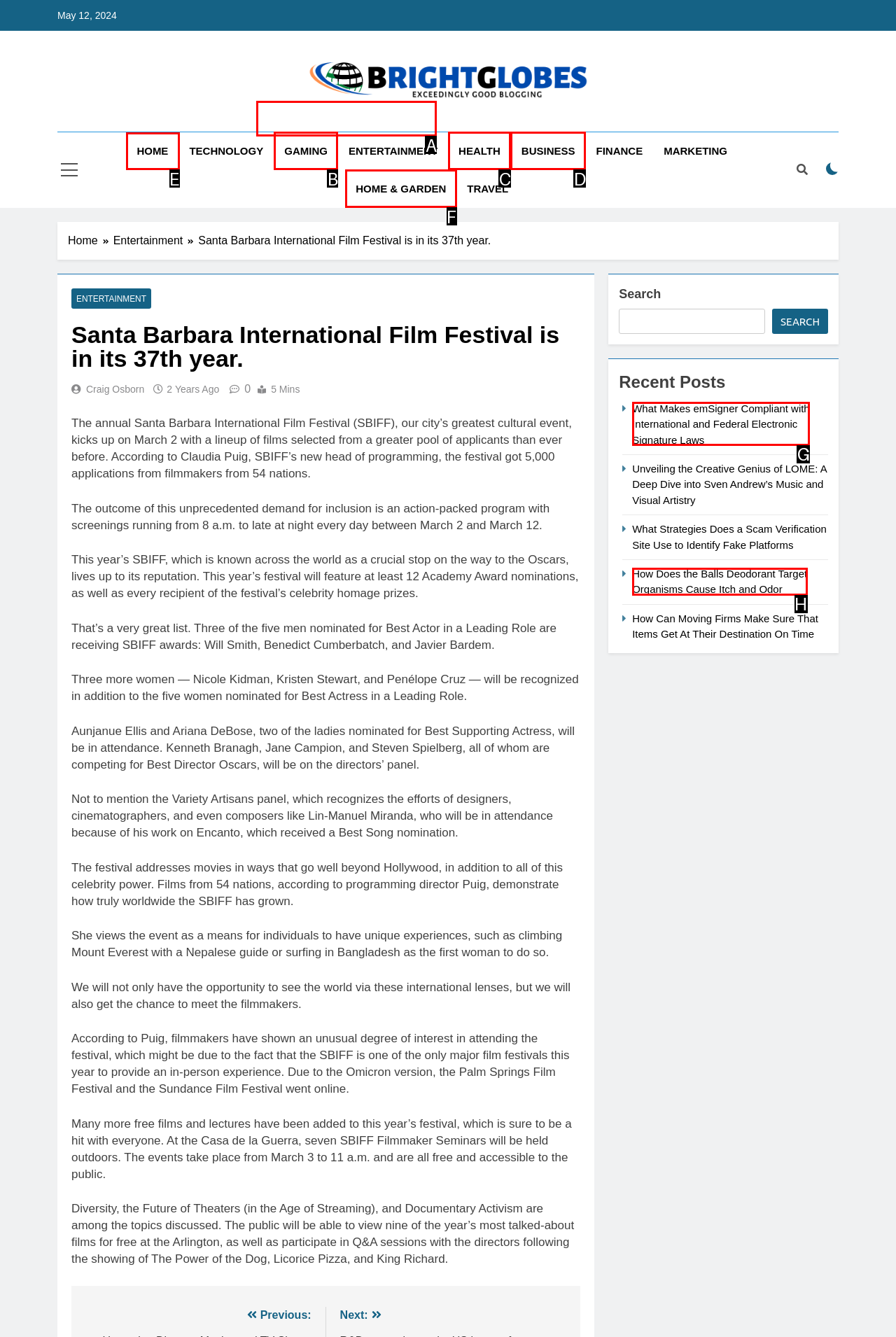Identify the correct UI element to click on to achieve the following task: Click on the HOME link Respond with the corresponding letter from the given choices.

E